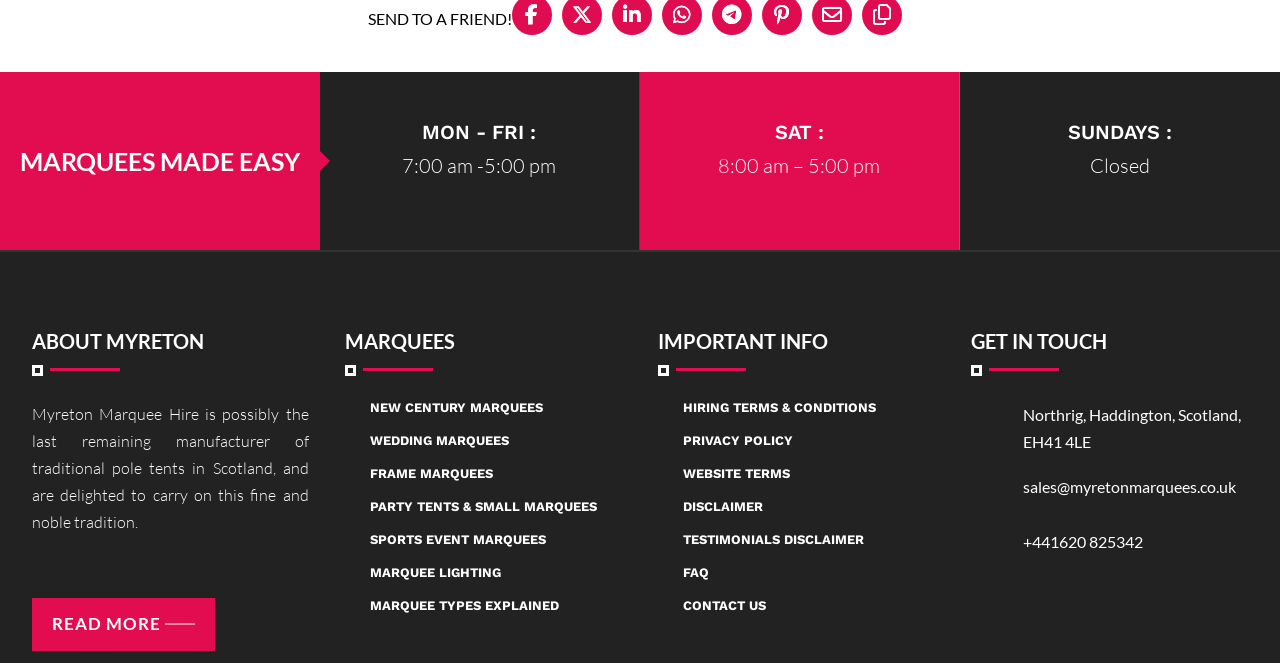Give a succinct answer to this question in a single word or phrase: 
What type of marquee is mentioned in the first marquee type?

NEW CENTURY MARQUEES